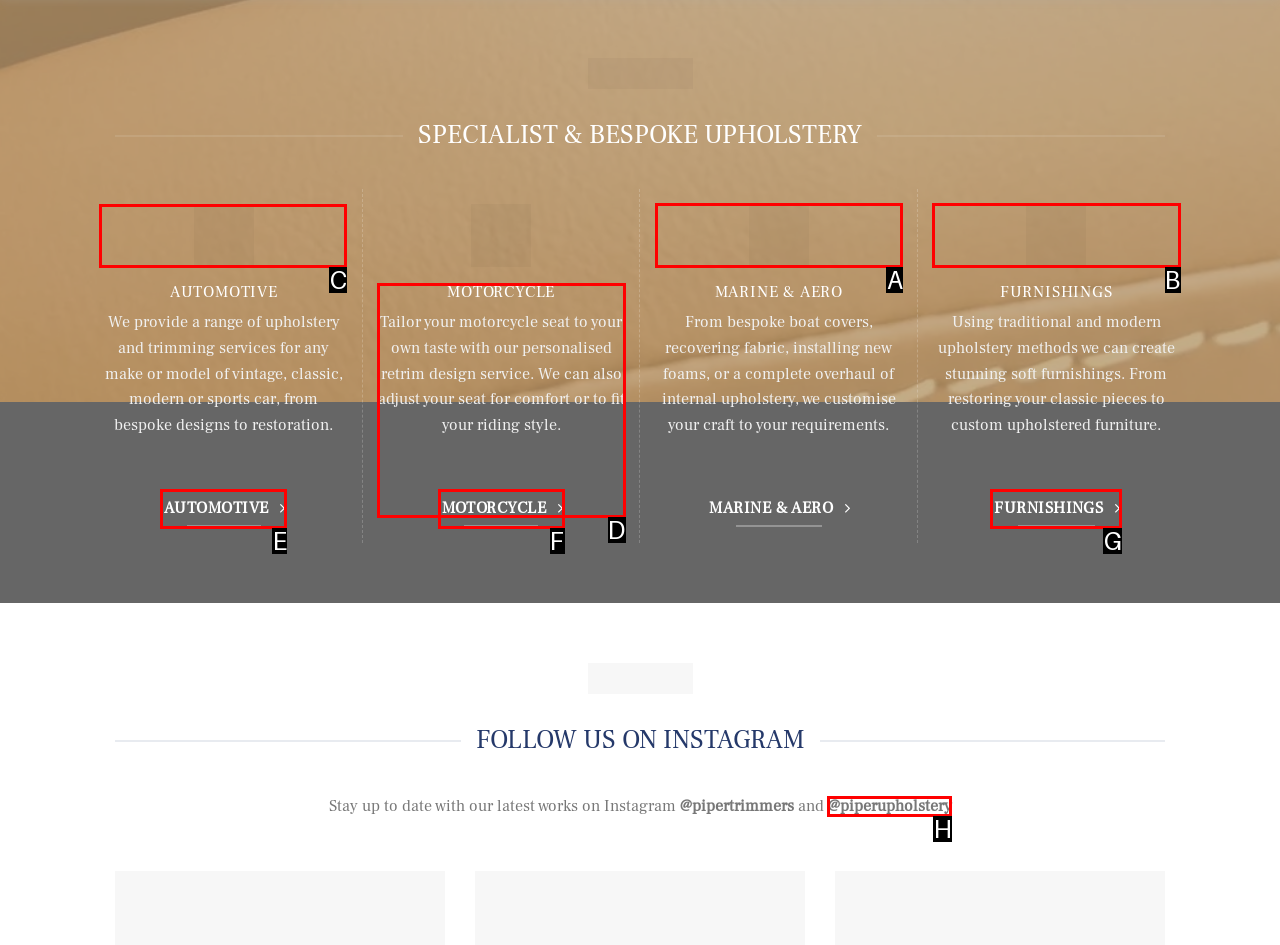Which HTML element should be clicked to complete the following task: Shop now for BUY 3 & GET 3 FREE deals?
Answer with the letter corresponding to the correct choice.

None